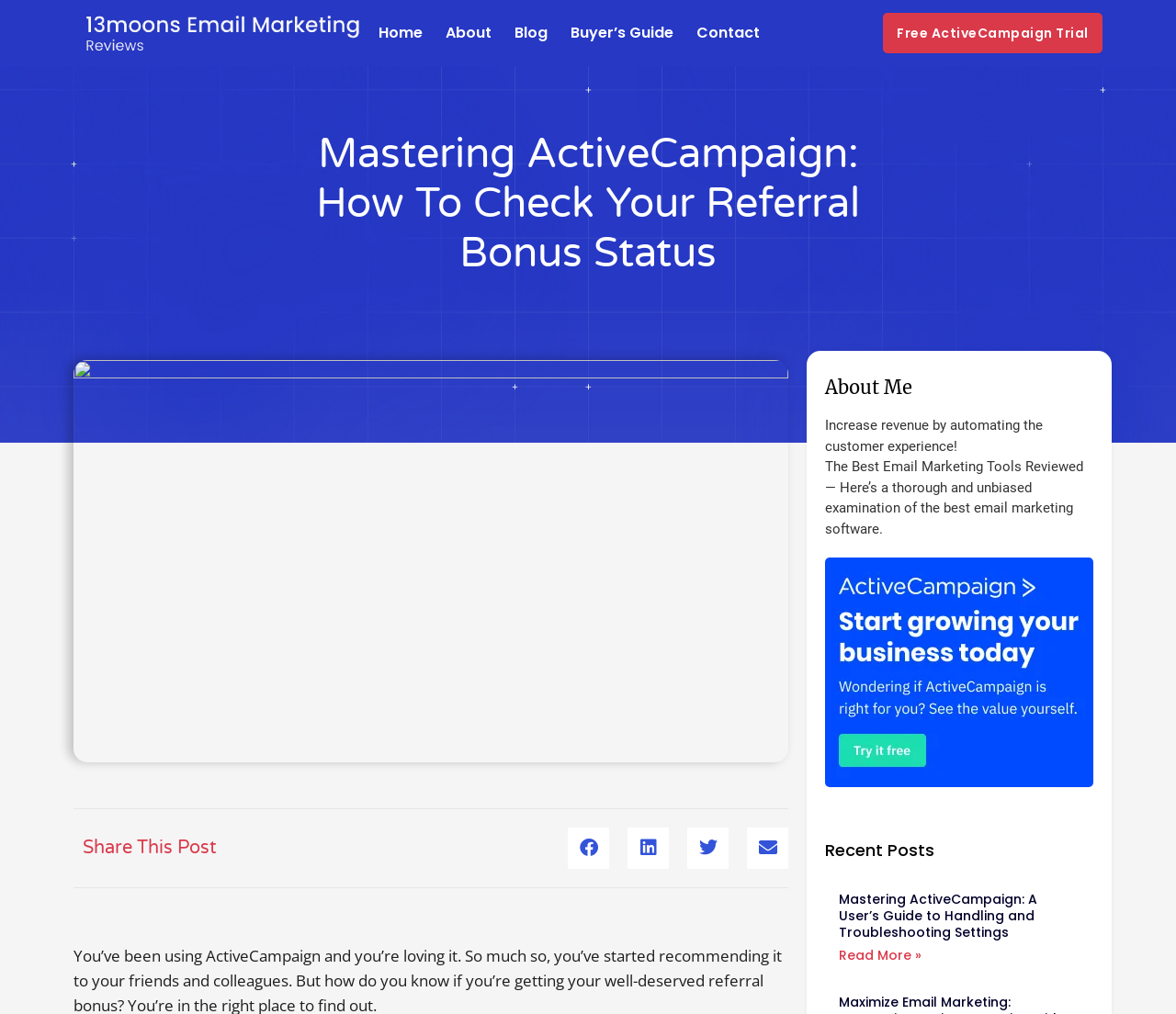Explain in detail what is displayed on the webpage.

This webpage is about mastering ActiveCampaign, specifically focusing on how to check referral bonus status. At the top, there is a navigation menu with five links: "Home", "About", "Blog", "Buyer's Guide", and "Contact". To the right of these links, there is a call-to-action link "Free ActiveCampaign Trial". 

Below the navigation menu, the main heading "Mastering ActiveCampaign: How To Check Your Referral Bonus Status" is prominently displayed. The content of the webpage is divided into several sections. On the left side, there is a section with a heading "Share This Post" and four social media sharing buttons: "Share on Facebook", "Share on LinkedIn", "Share on Twitter", and "Share on Email". 

On the right side, there is an "About Me" section with a brief description and a heading "Recent Posts". Below this, there is a list of recent posts, including an article with a heading "Mastering ActiveCampaign: A User’s Guide to Handling and Troubleshooting Settings" and a "Read more" link. 

Additionally, there is a large advertisement or promotional image on the right side, labeled "ActiveCampaignAffiliate_300x250-210525-170515".